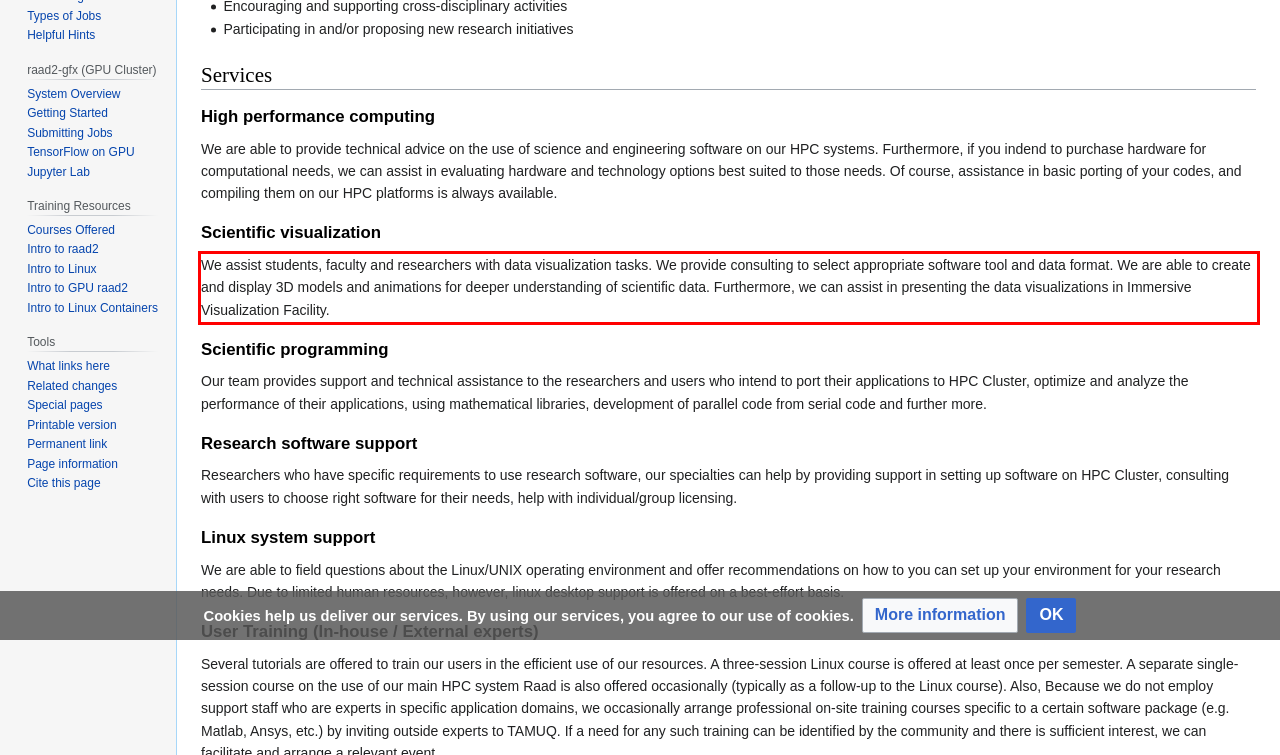Inspect the webpage screenshot that has a red bounding box and use OCR technology to read and display the text inside the red bounding box.

We assist students, faculty and researchers with data visualization tasks. We provide consulting to select appropriate software tool​ and data format. We are able to create and display 3D models and animations for deeper understanding of scientific data. Furthermore, we can assist in presenting the data visualizations in Immersive Visualization Facility.​